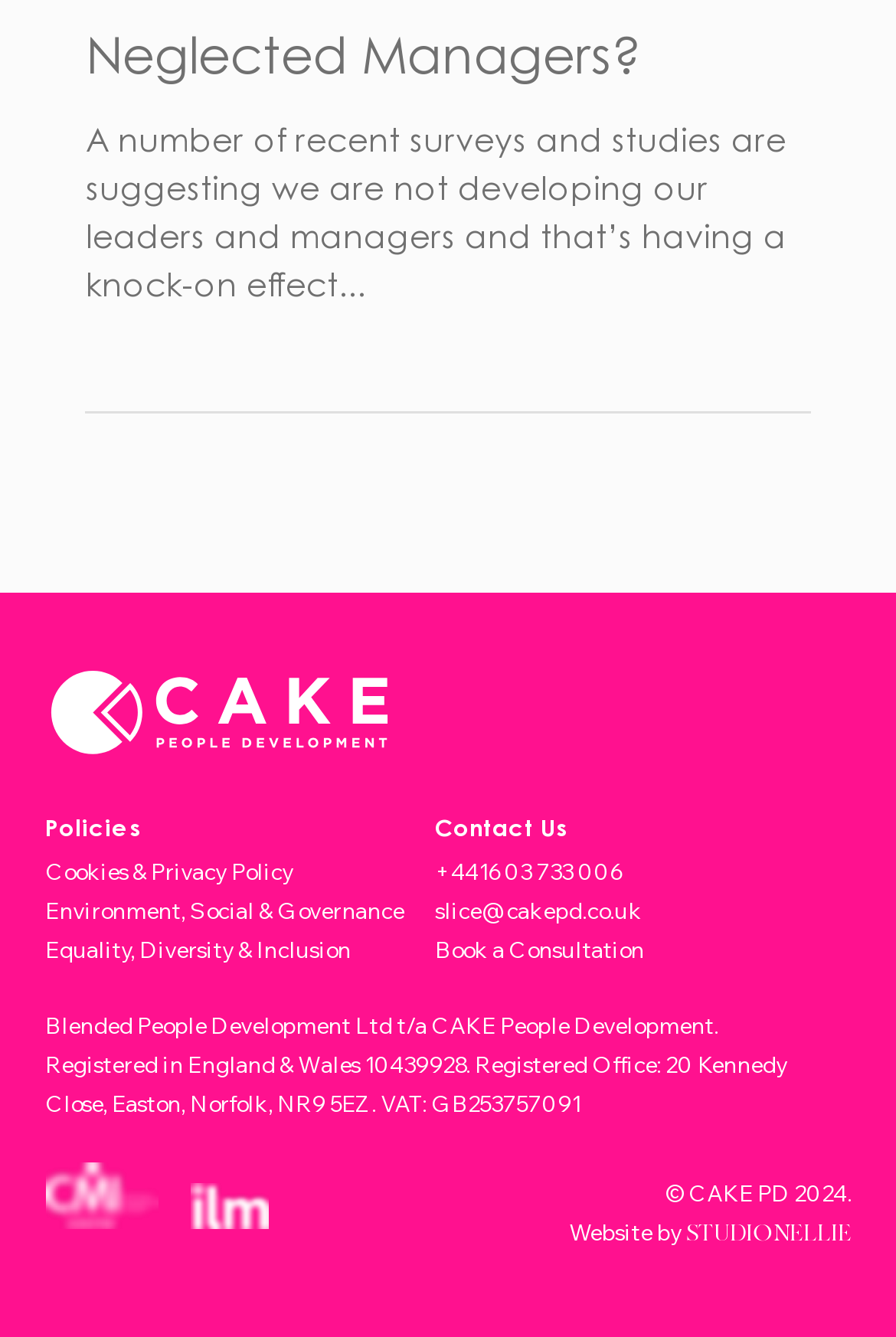Use one word or a short phrase to answer the question provided: 
What is the email address of the company?

slice@cakepd.co.uk